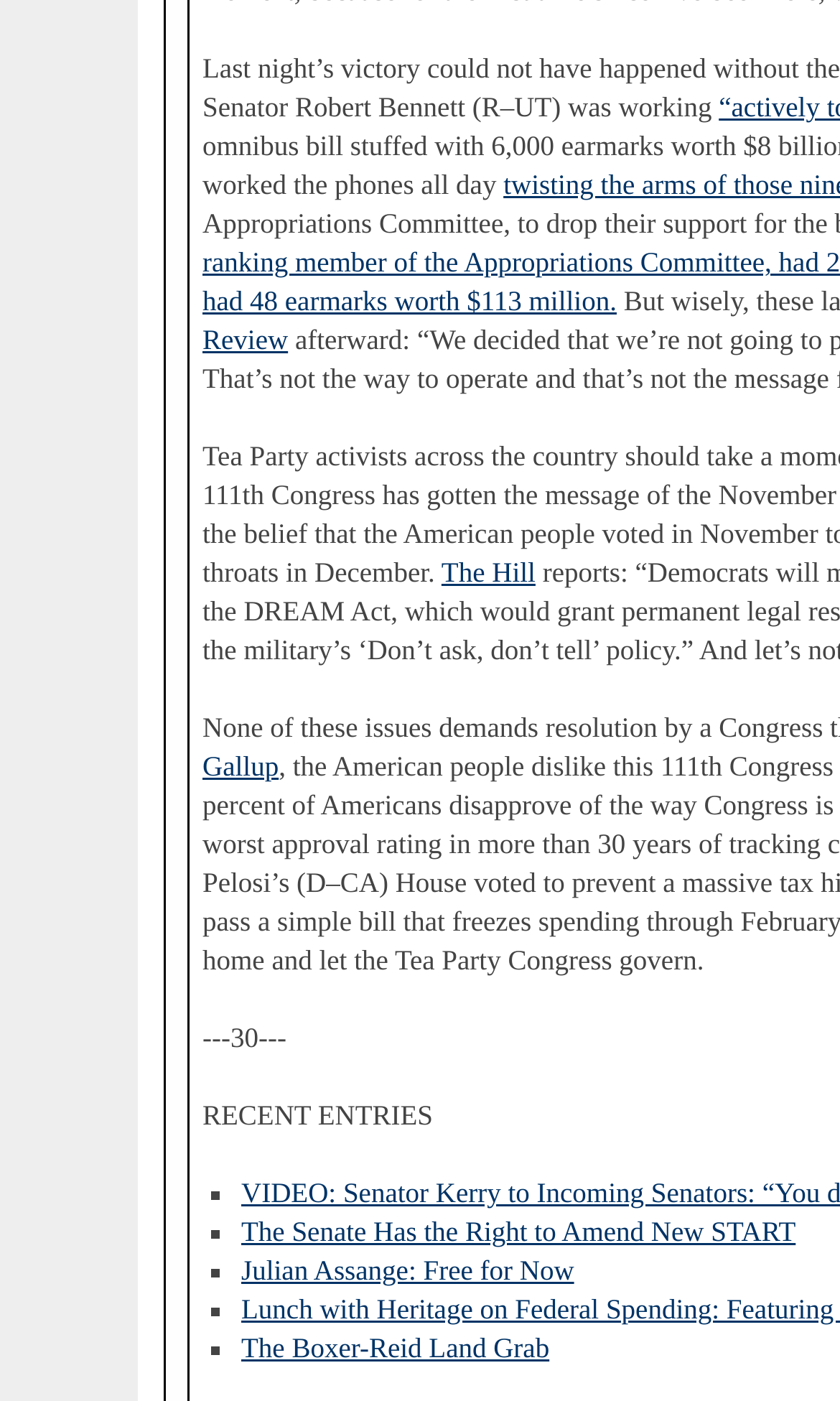Given the element description The Hill, specify the bounding box coordinates of the corresponding UI element in the format (top-left x, top-left y, bottom-right x, bottom-right y). All values must be between 0 and 1.

[0.526, 0.398, 0.638, 0.42]